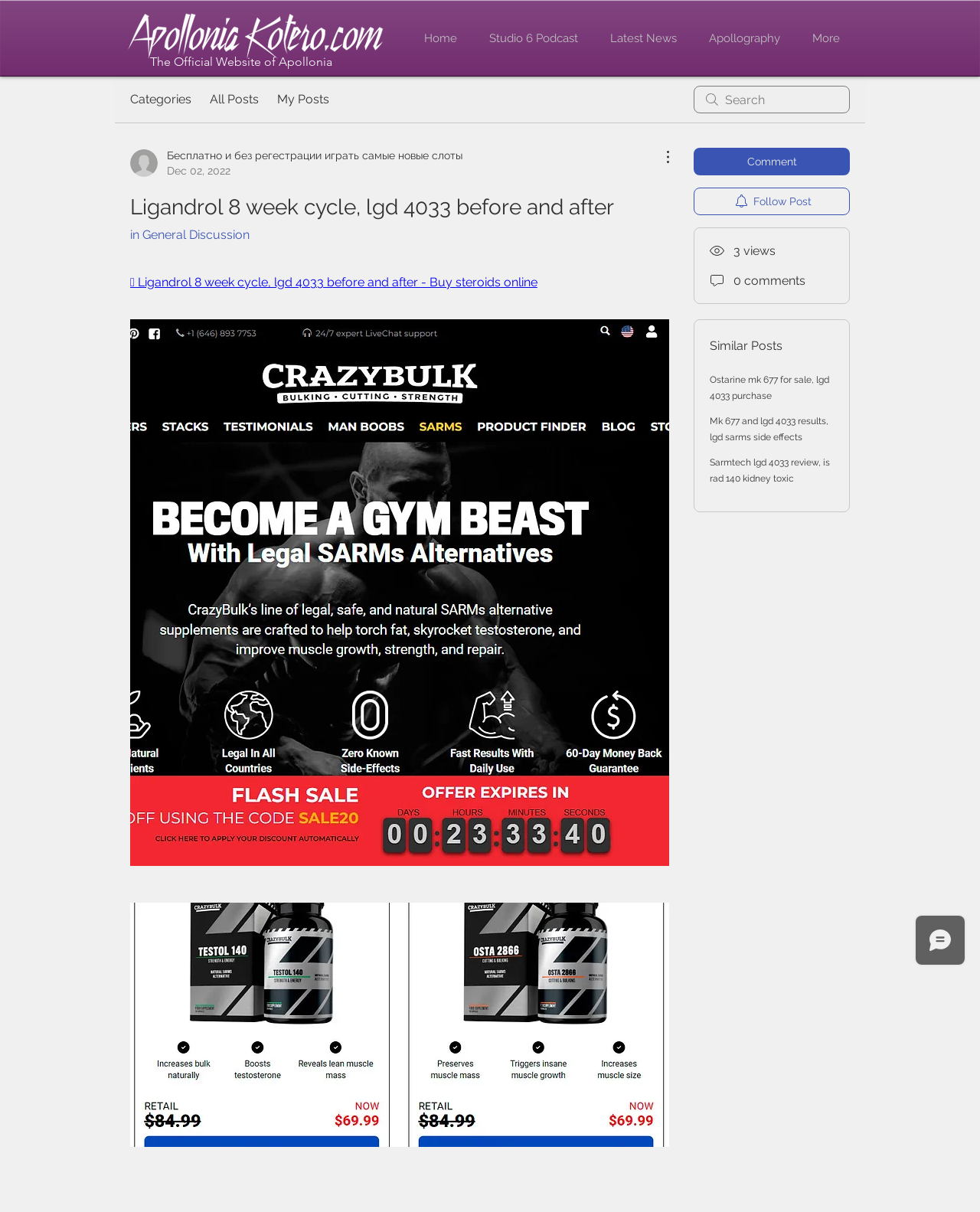Can you find and provide the main heading text of this webpage?

Ligandrol 8 week cycle, lgd 4033 before and after